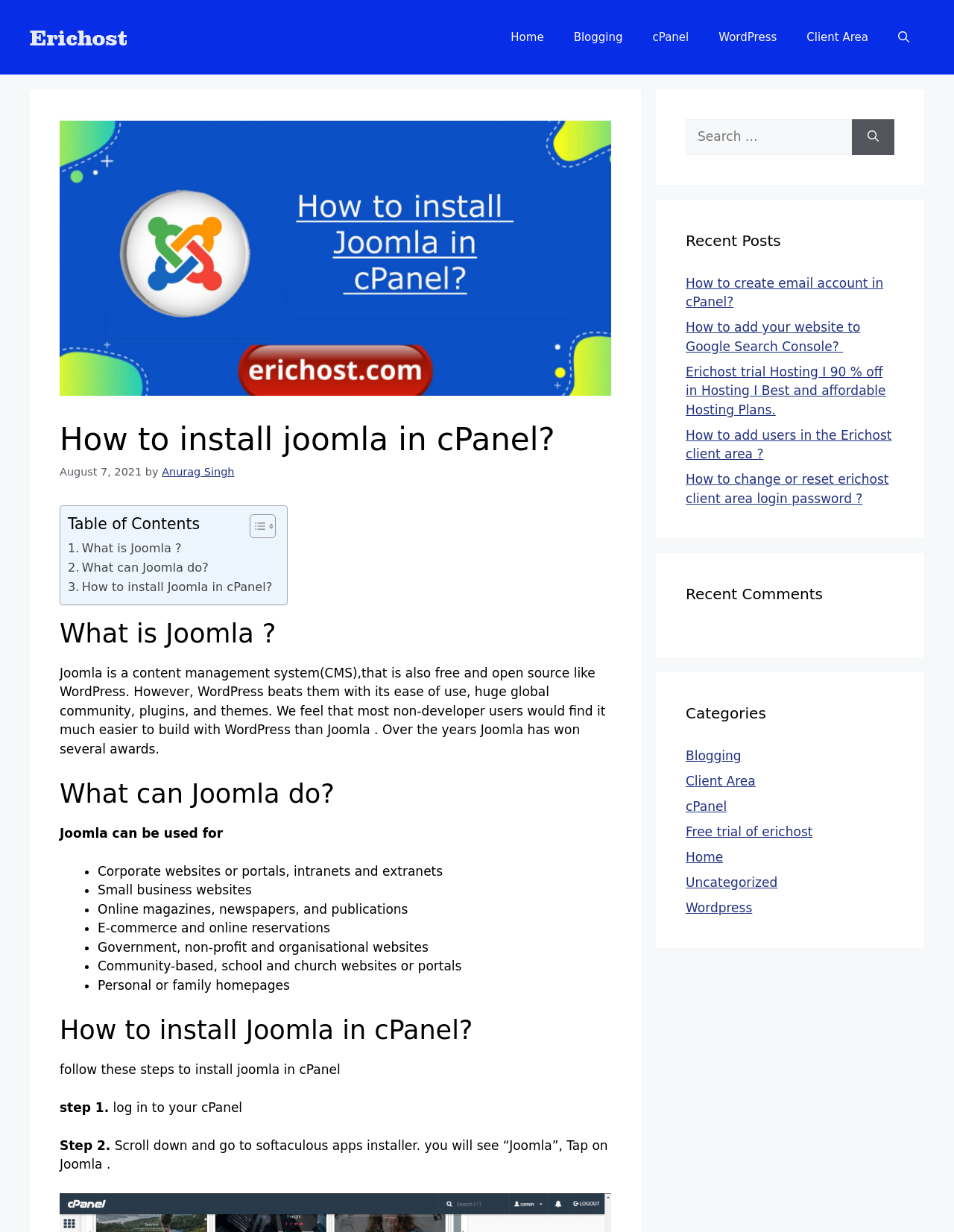What is the date of this article?
Provide a well-explained and detailed answer to the question.

The date of this article is August 7, 2021, as mentioned in the webpage content.